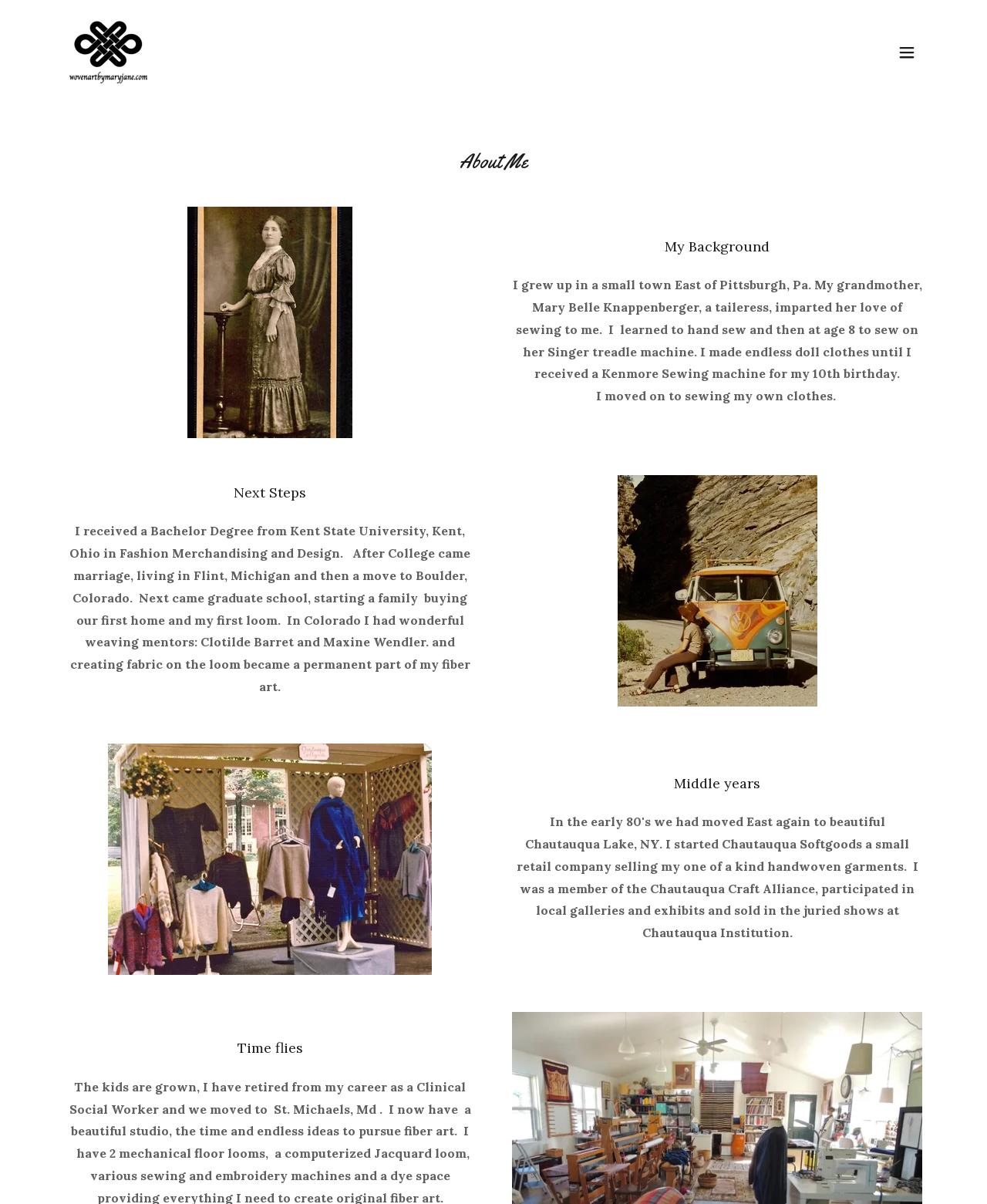Give a complete and precise description of the webpage's appearance.

The webpage is about the artist Mary Jane, showcasing her background, education, and career in fiber art. At the top, there is a navigation menu with a hamburger icon on the right side, and a link to "Wearable Art by Mary Jane" on the left side, accompanied by a small image. 

Below the navigation menu, there is a heading "About Me" in the top-left corner. To the right of the heading, there is an image of Mary Belle Knappenberger, the artist's grandmother. 

Underneath the image, there is a section about the artist's background, with a heading "My Background" on the right side. The text describes how the artist learned to sew from her grandmother and developed her skills over time. 

To the right of the text, there is an image, and below it, there is a heading "Next Steps" on the left side. The following text describes the artist's education and career, including her Bachelor's degree in Fashion Merchandising and Design, her move to Colorado, and her experience with weaving mentors. 

There are two more images on the page, one below the text about the artist's education and career, and another at the bottom of the page. The last two headings on the page are "Middle years" and "Time flies", which seem to be section titles for the artist's later life and career.